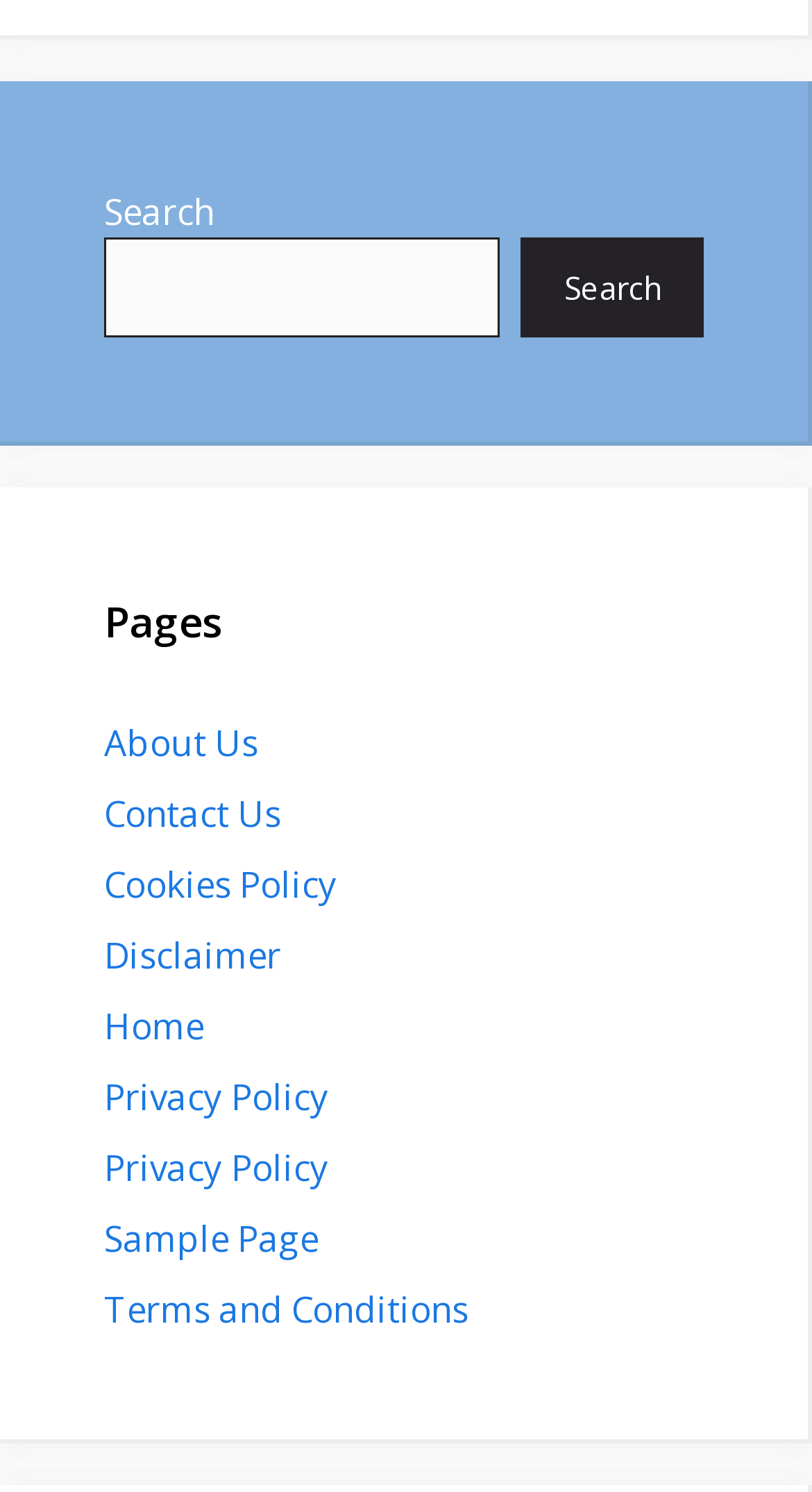Select the bounding box coordinates of the element I need to click to carry out the following instruction: "read Disclaimer".

[0.128, 0.624, 0.346, 0.656]